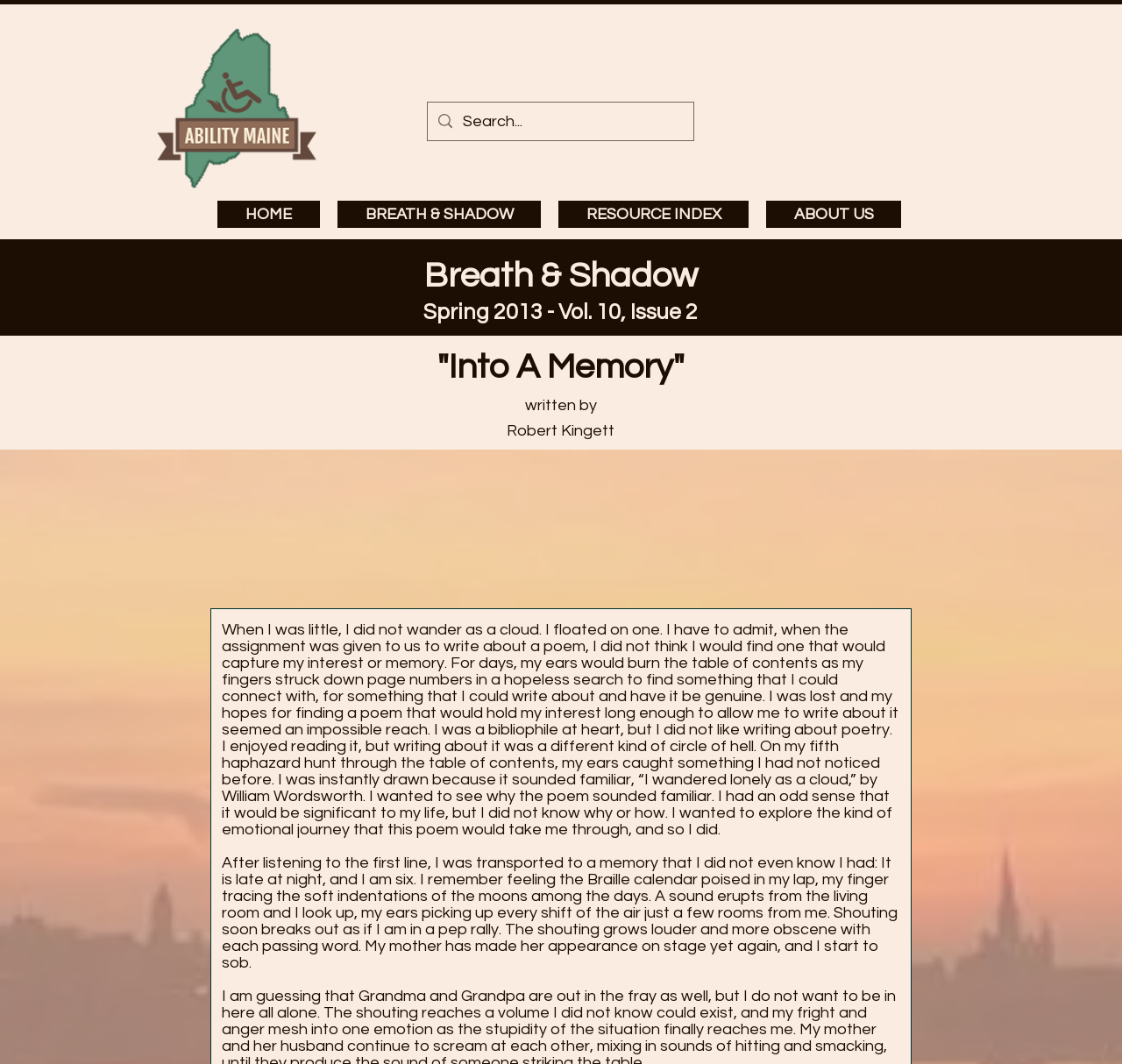What is the author of the current article?
Refer to the image and provide a thorough answer to the question.

The author's name 'Robert Kingett' is mentioned in the StaticText element with bounding box coordinates [0.452, 0.397, 0.548, 0.413], which suggests that it is the author of the current article.